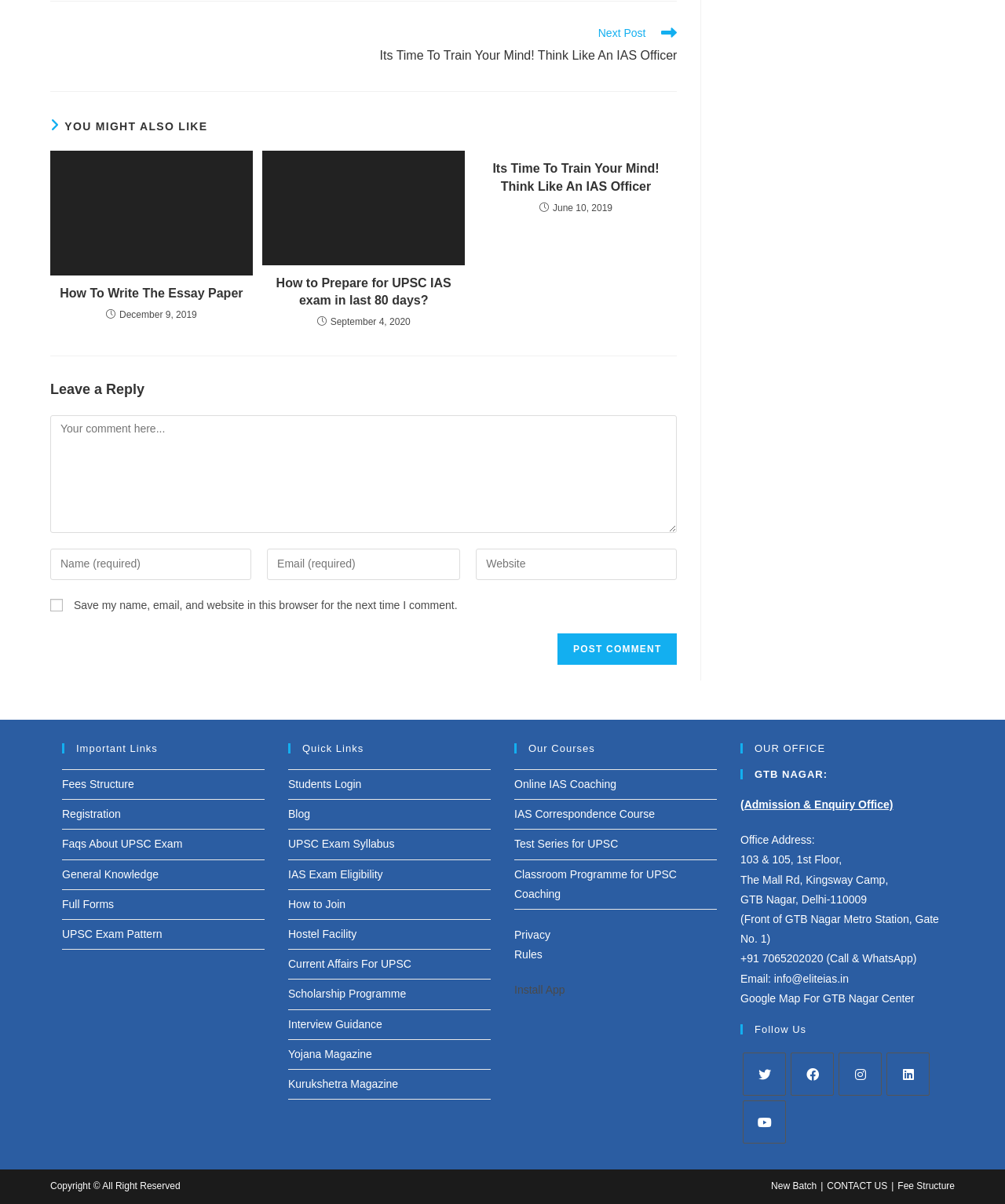Please locate the bounding box coordinates of the element that should be clicked to complete the given instruction: "Click on the 'Next Post Its Time To Train Your Mind! Think Like An IAS Officer' link".

[0.378, 0.021, 0.674, 0.056]